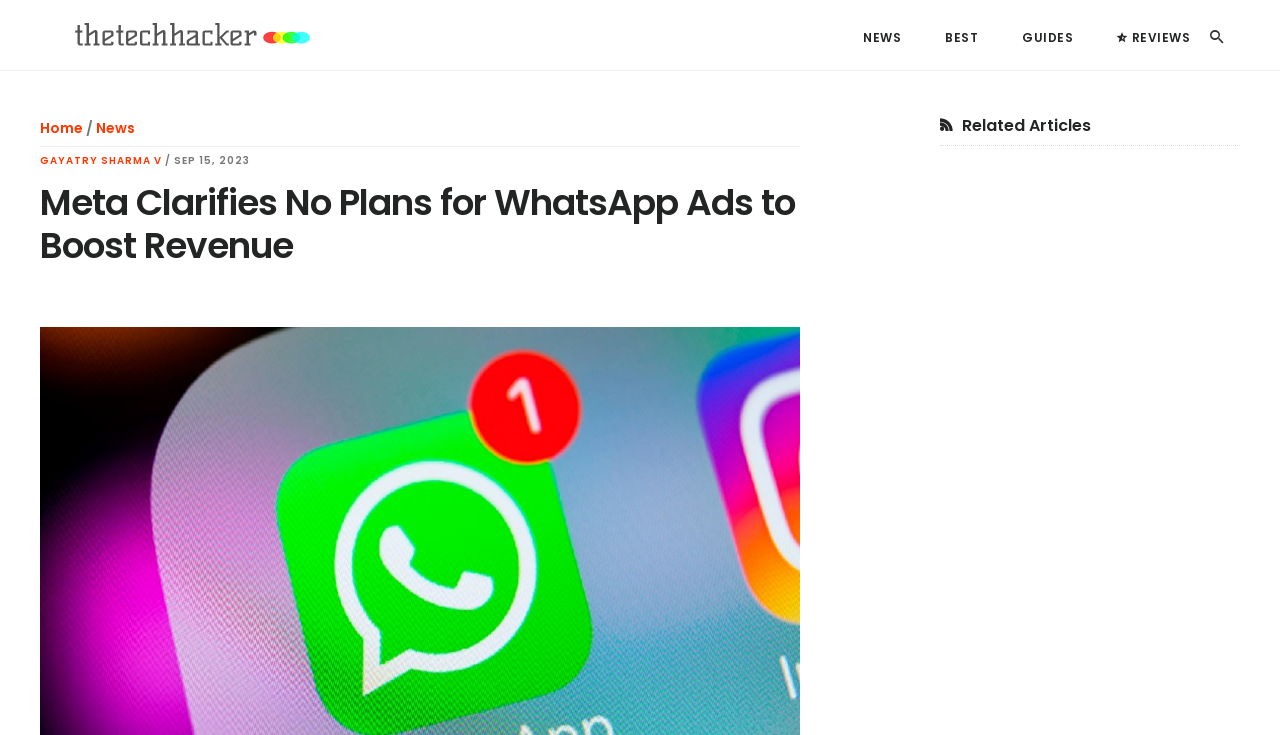Pinpoint the bounding box coordinates of the element that must be clicked to accomplish the following instruction: "Search for something". The coordinates should be in the format of four float numbers between 0 and 1, i.e., [left, top, right, bottom].

None